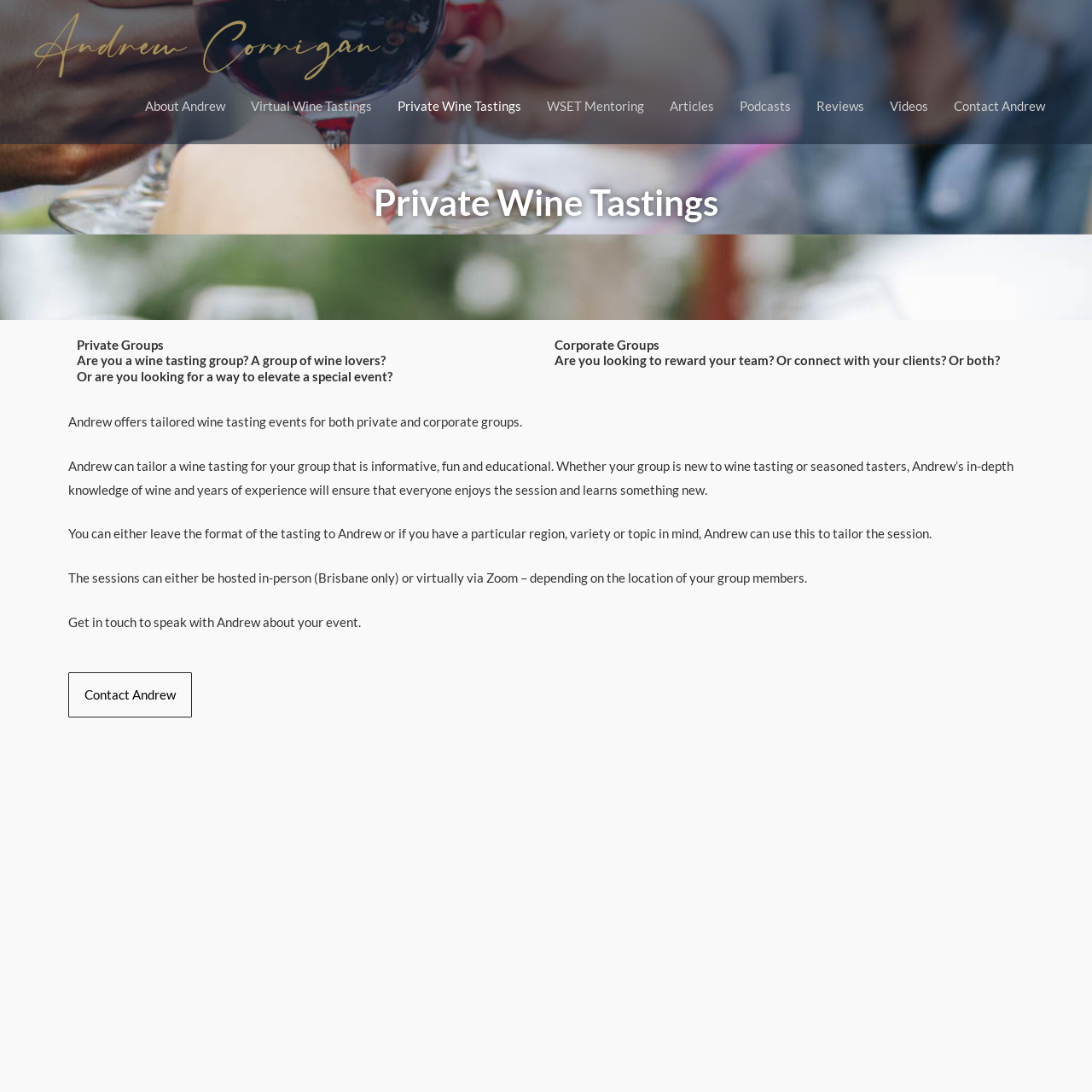Given the description of the UI element: "Reviews", predict the bounding box coordinates in the form of [left, top, right, bottom], with each value being a float between 0 and 1.

[0.736, 0.073, 0.803, 0.12]